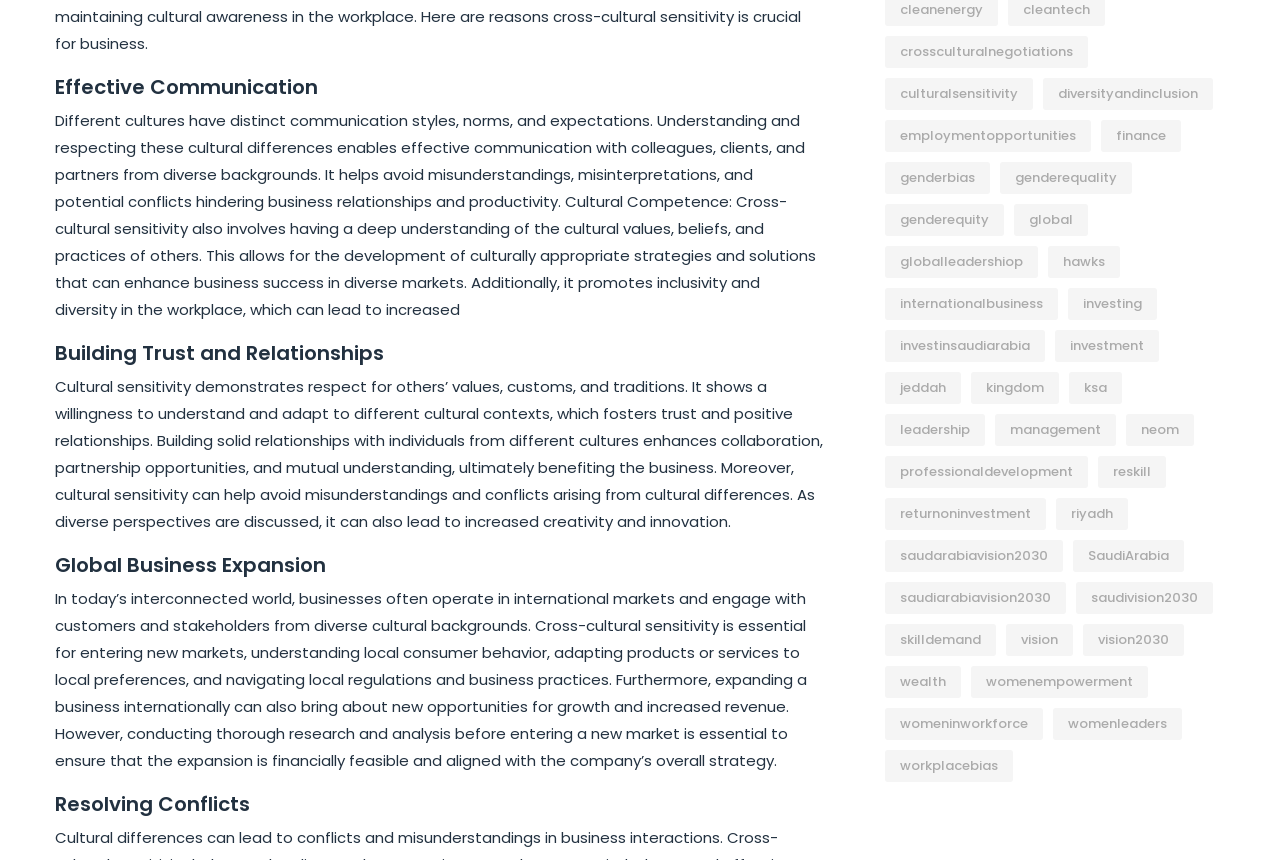Identify the bounding box coordinates for the region of the element that should be clicked to carry out the instruction: "Read about cultural sensitivity". The bounding box coordinates should be four float numbers between 0 and 1, i.e., [left, top, right, bottom].

[0.043, 0.128, 0.638, 0.372]